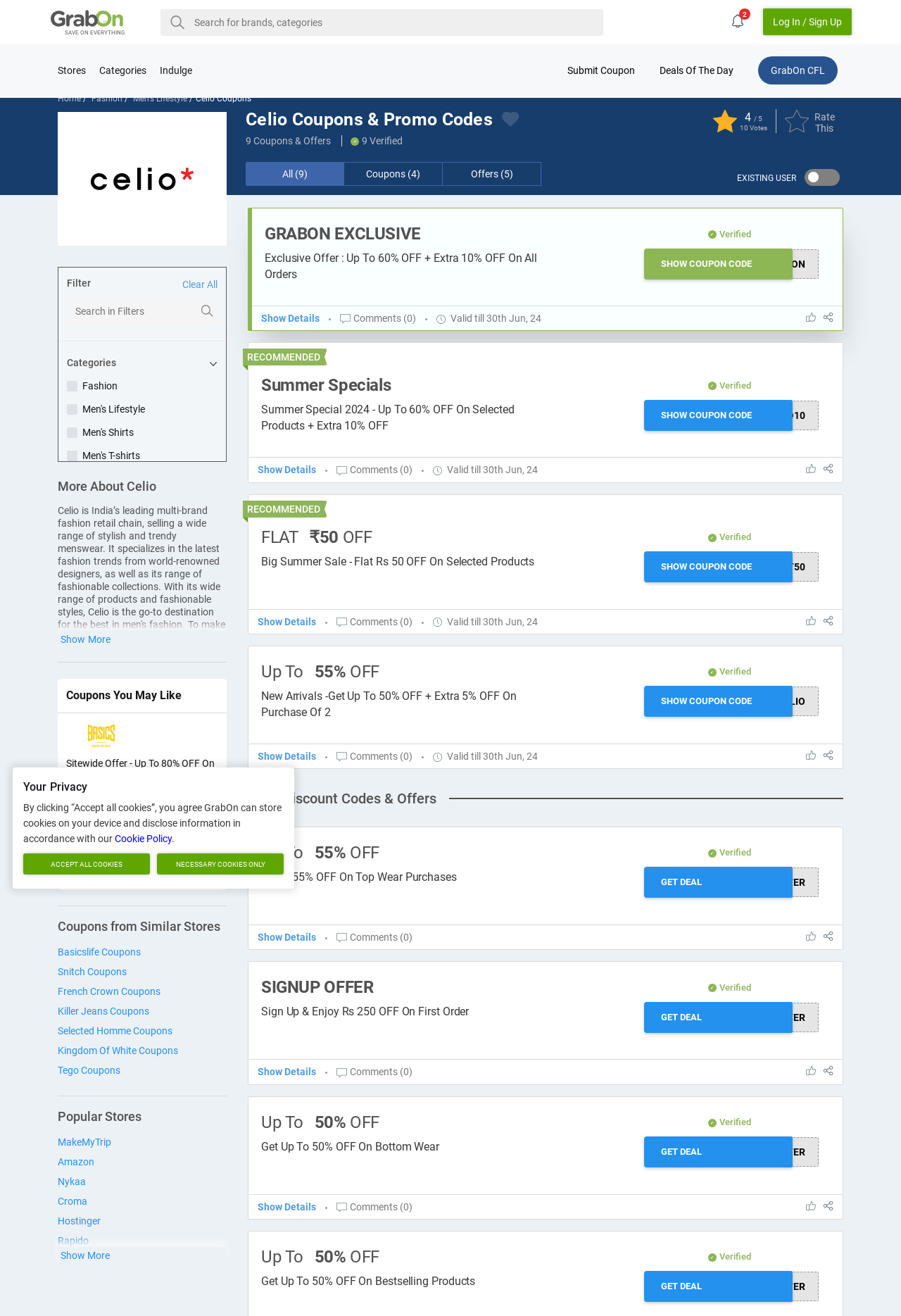Provide the bounding box coordinates for the area that should be clicked to complete the instruction: "Visit Celio store".

[0.129, 0.131, 0.187, 0.141]